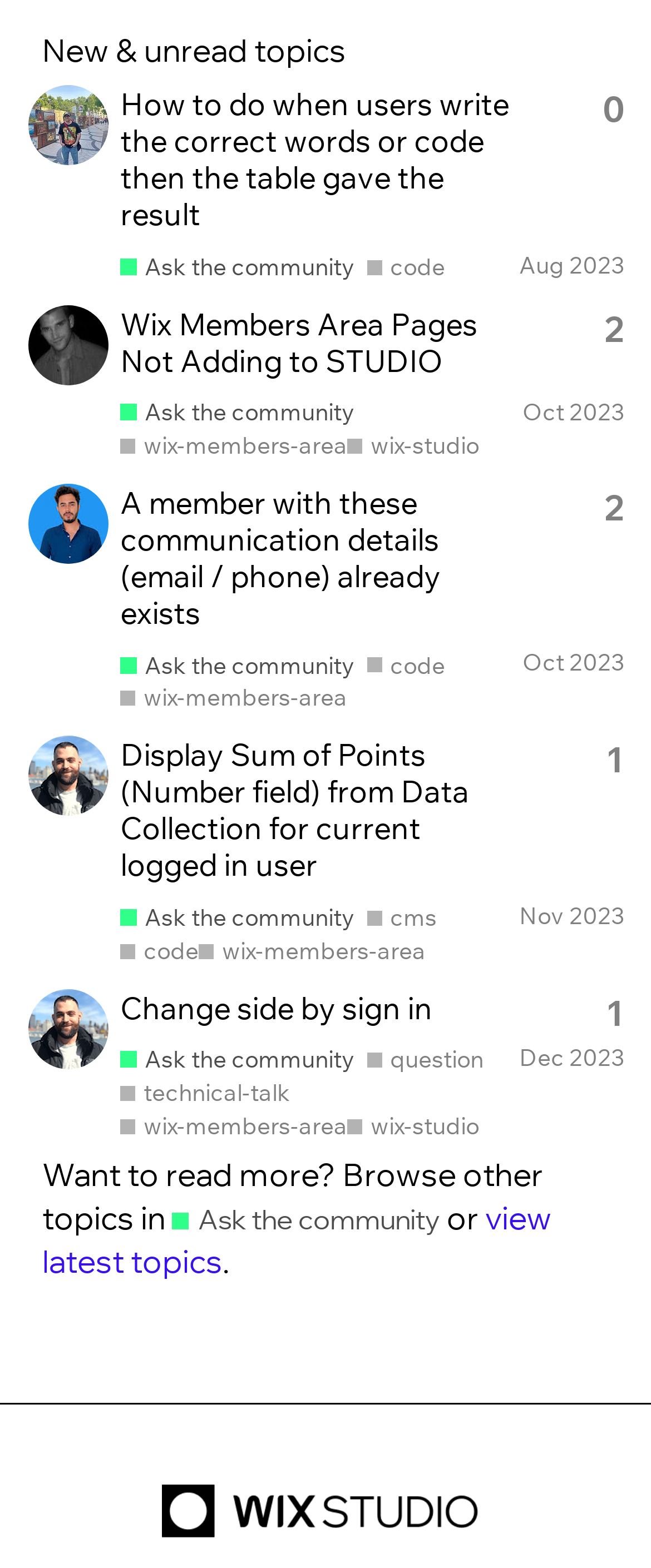Given the description: "wix-members-area", determine the bounding box coordinates of the UI element. The coordinates should be formatted as four float numbers between 0 and 1, [left, top, right, bottom].

[0.185, 0.276, 0.533, 0.293]